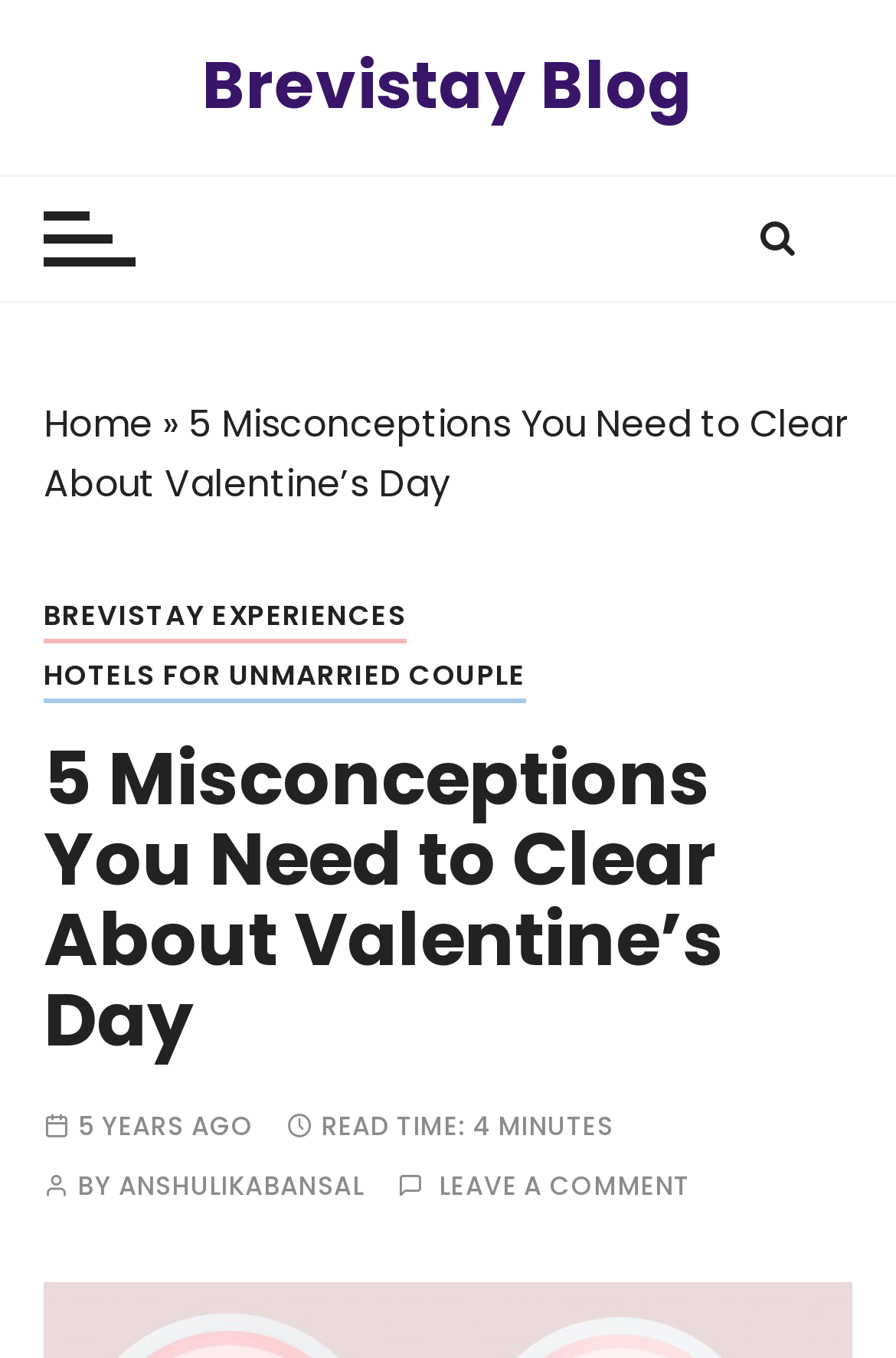Provide the bounding box coordinates for the specified HTML element described in this description: "hotels for unmarried couple". The coordinates should be four float numbers ranging from 0 to 1, in the format [left, top, right, bottom].

[0.048, 0.476, 0.587, 0.517]